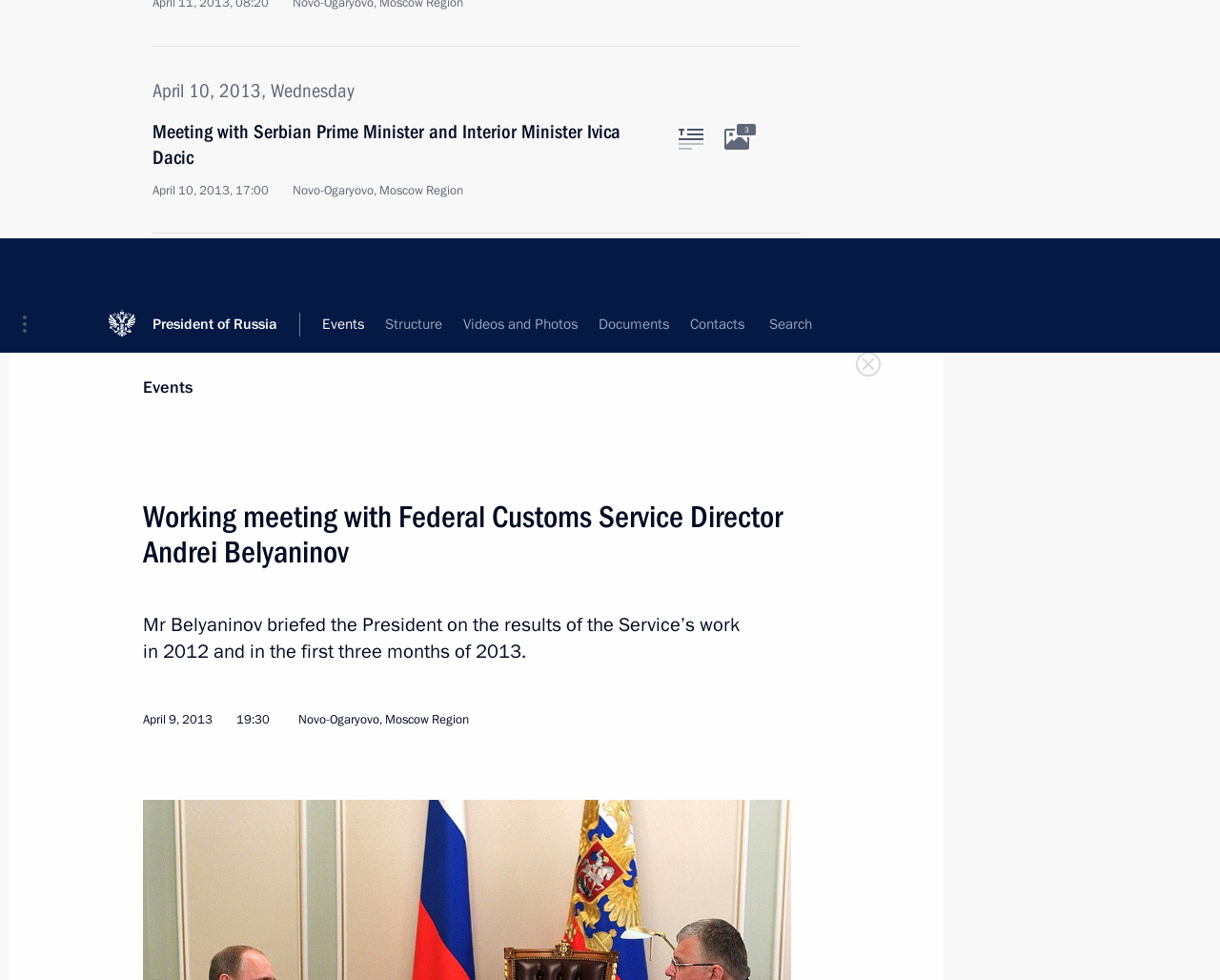Predict the bounding box of the UI element that fits this description: "Belyaninov Belyaninov Andrei".

[0.136, 0.43, 0.199, 0.454]